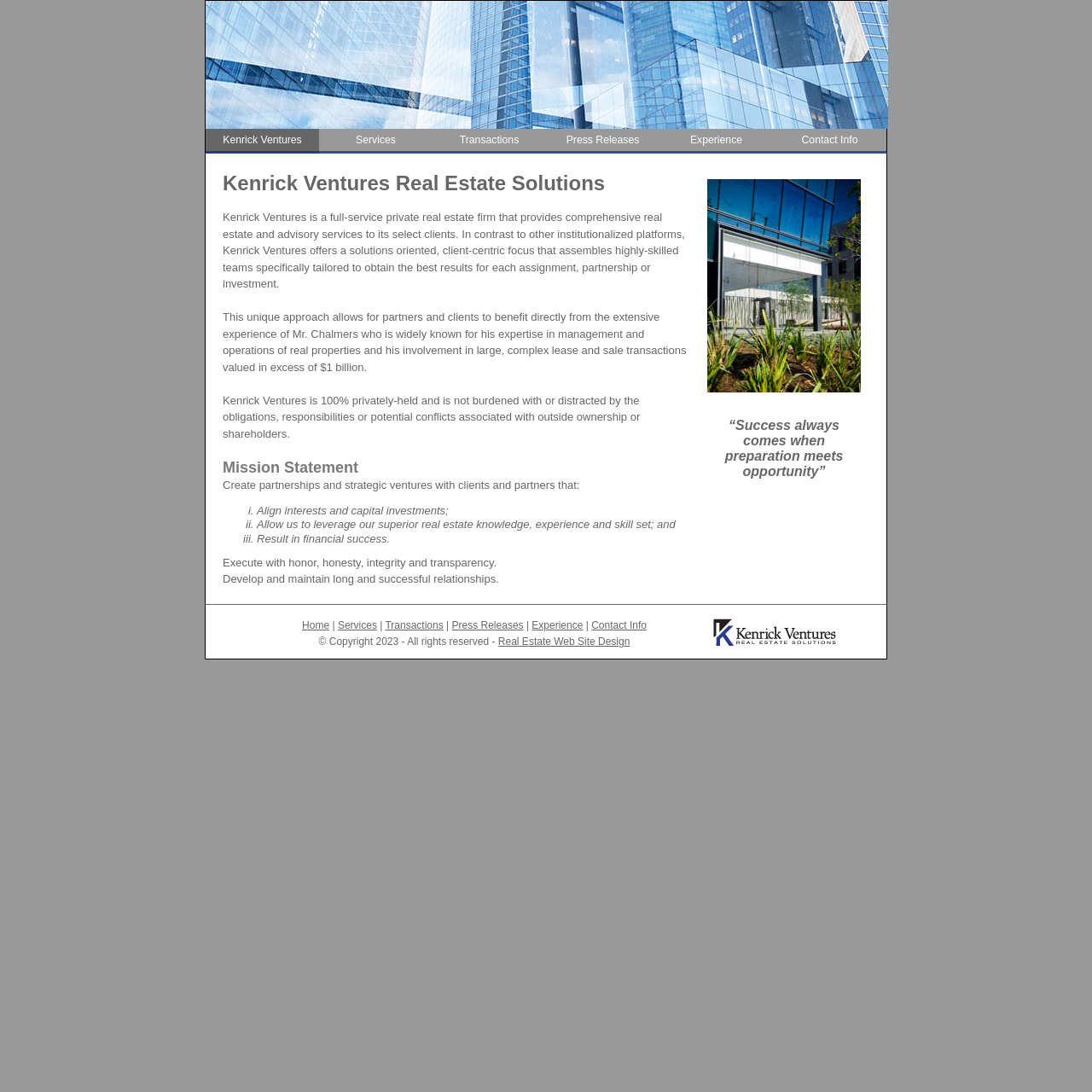Please answer the following question using a single word or phrase: 
How many links are in the top navigation menu?

6